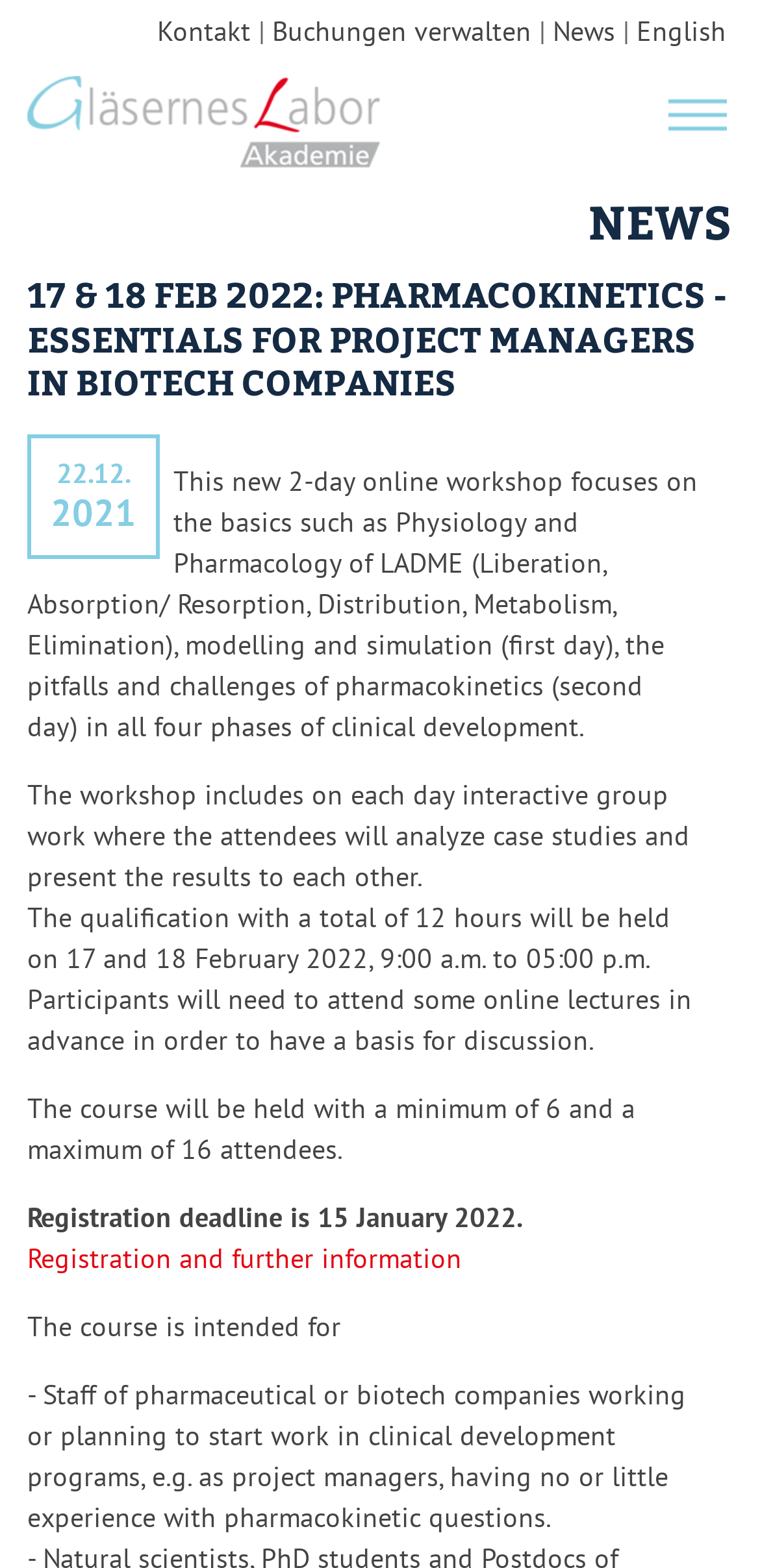How many hours is the qualification?
Give a single word or phrase as your answer by examining the image.

12 hours